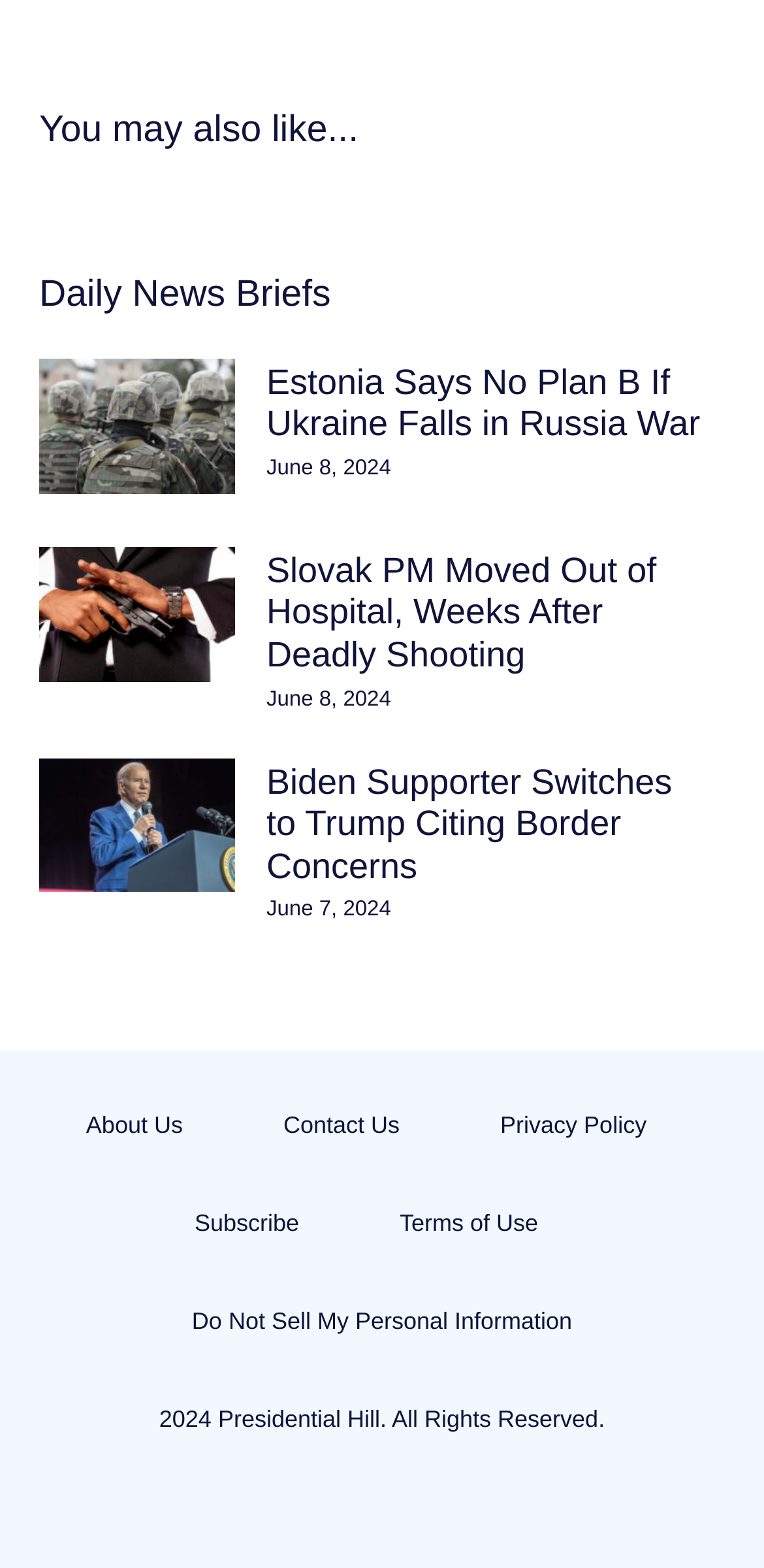Please provide the bounding box coordinates in the format (top-left x, top-left y, bottom-right x, bottom-right y). Remember, all values are floating point numbers between 0 and 1. What is the bounding box coordinate of the region described as: Daily News Briefs

[0.051, 0.171, 0.433, 0.209]